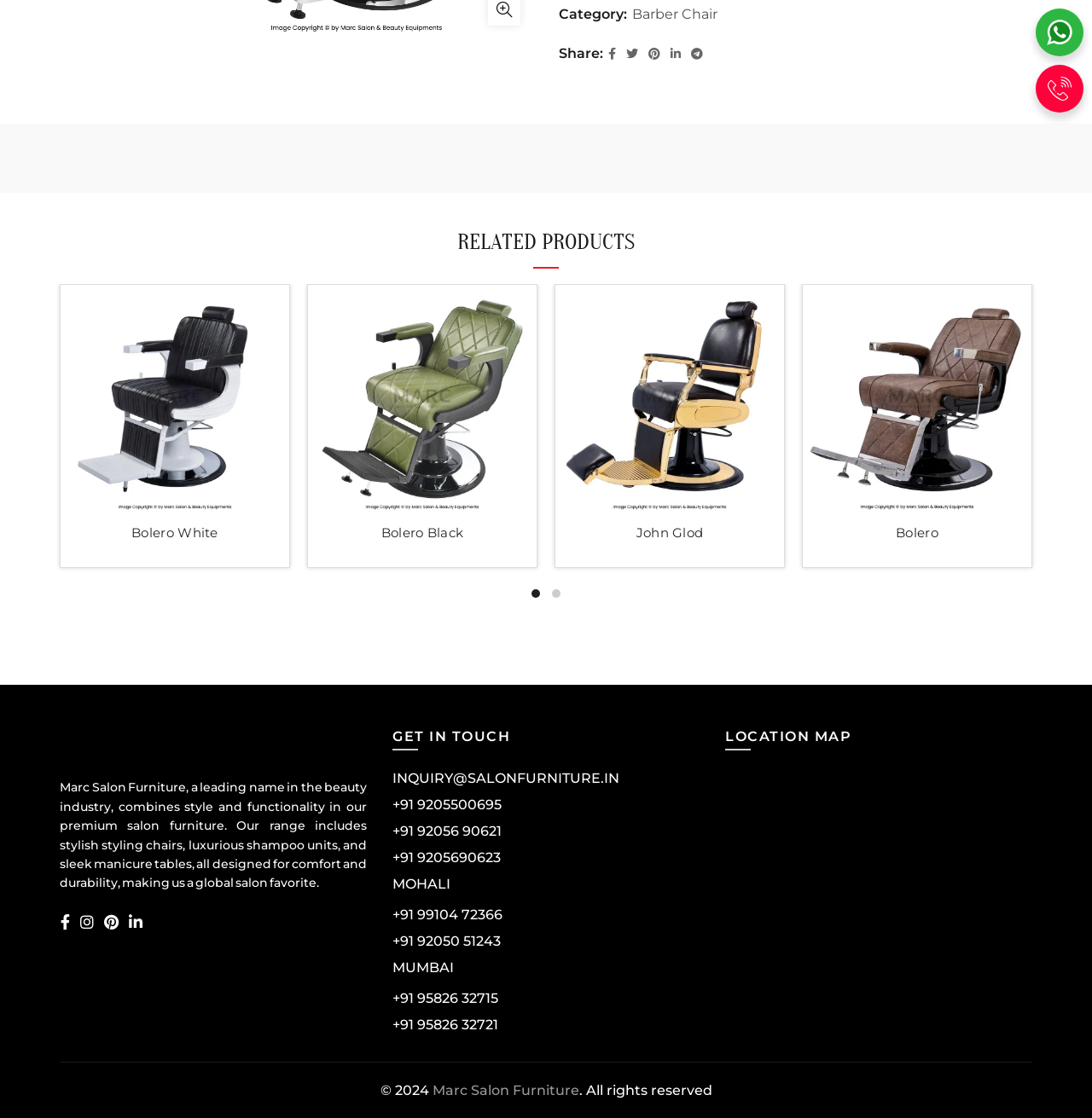Please determine the bounding box of the UI element that matches this description: INQUIRY@SALONFURNITURE.IN. The coordinates should be given as (top-left x, top-left y, bottom-right x, bottom-right y), with all values between 0 and 1.

[0.359, 0.689, 0.567, 0.703]